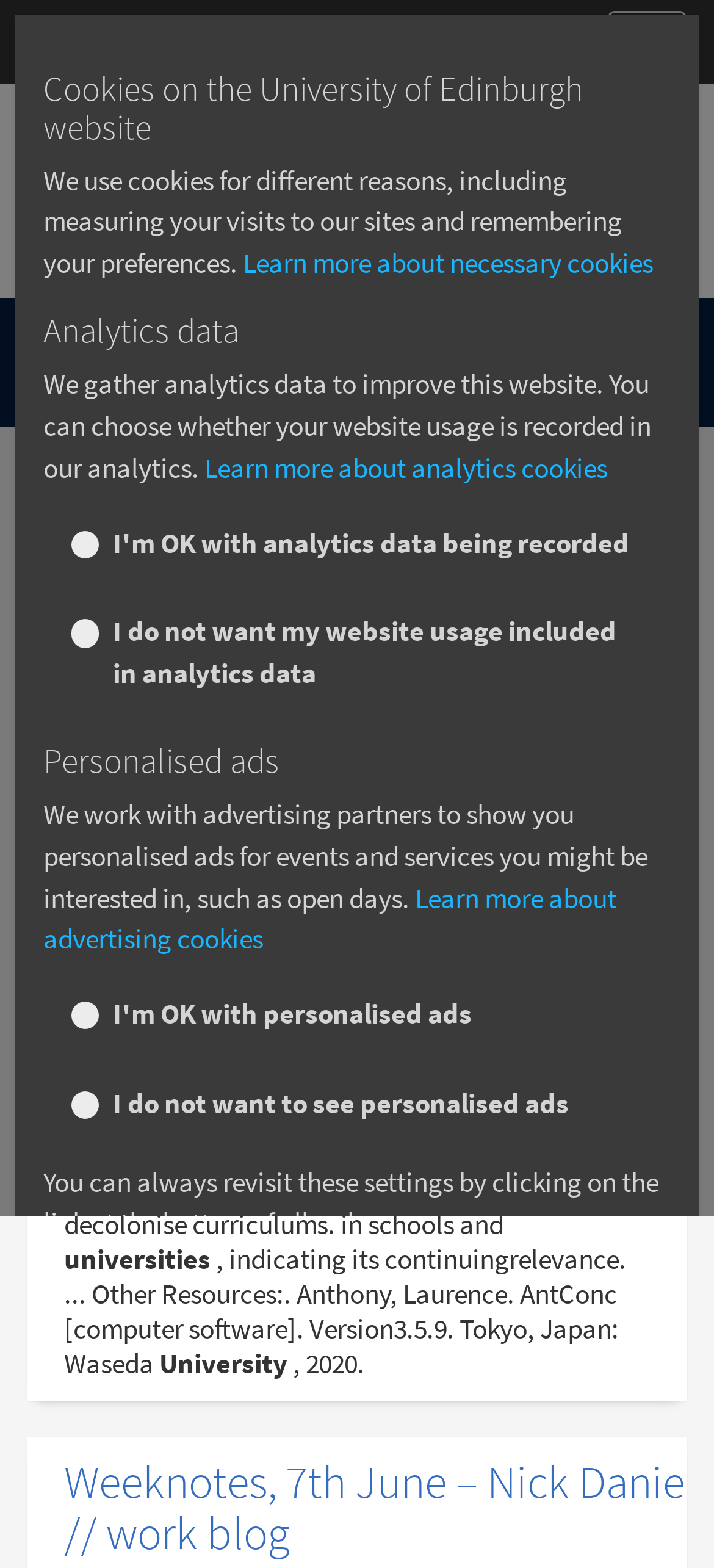Determine the bounding box coordinates for the clickable element required to fulfill the instruction: "Toggle section links". Provide the coordinates as four float numbers between 0 and 1, i.e., [left, top, right, bottom].

[0.852, 0.008, 0.962, 0.046]